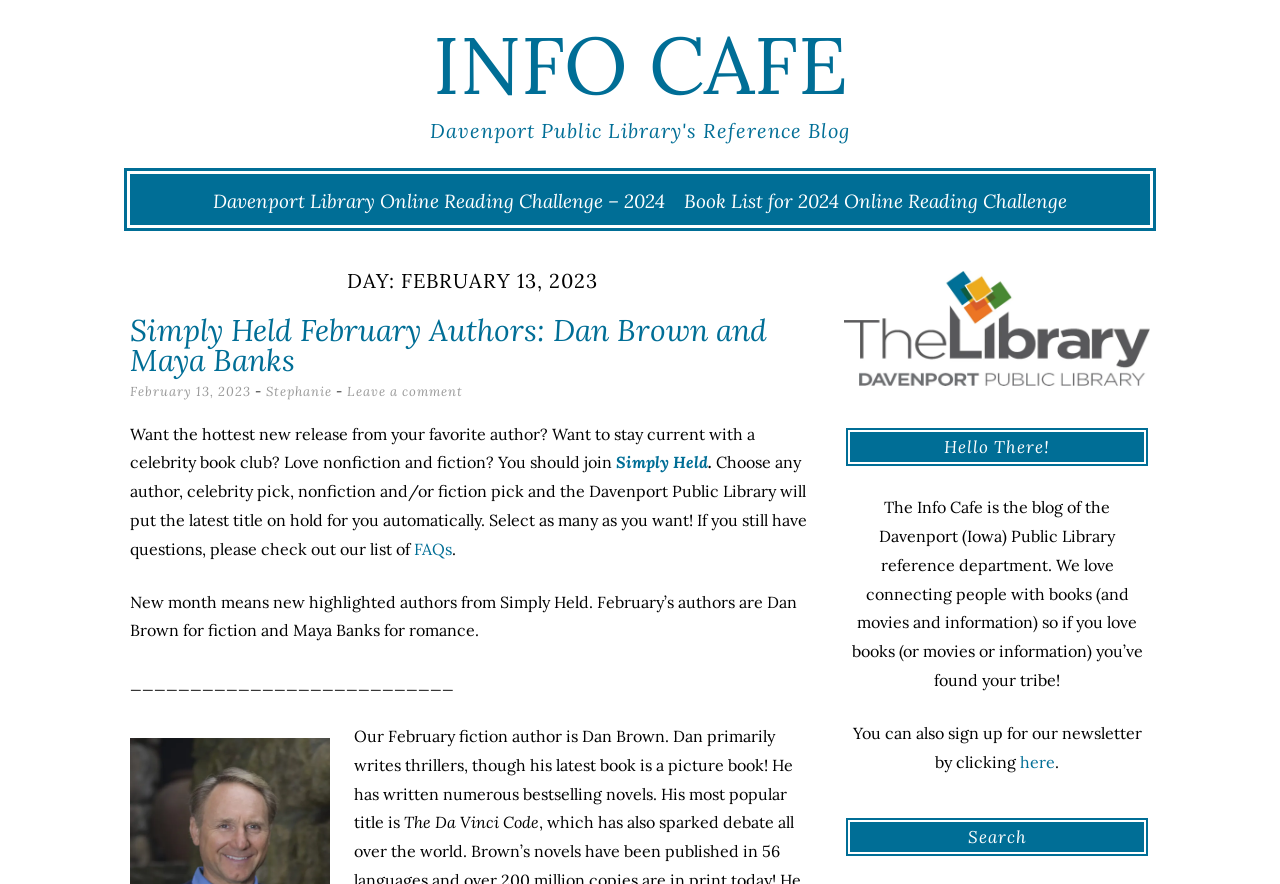Determine the bounding box coordinates of the clickable region to execute the instruction: "Read the 'Davenport Public Library's Reference Blog' heading". The coordinates should be four float numbers between 0 and 1, denoted as [left, top, right, bottom].

[0.09, 0.119, 0.91, 0.169]